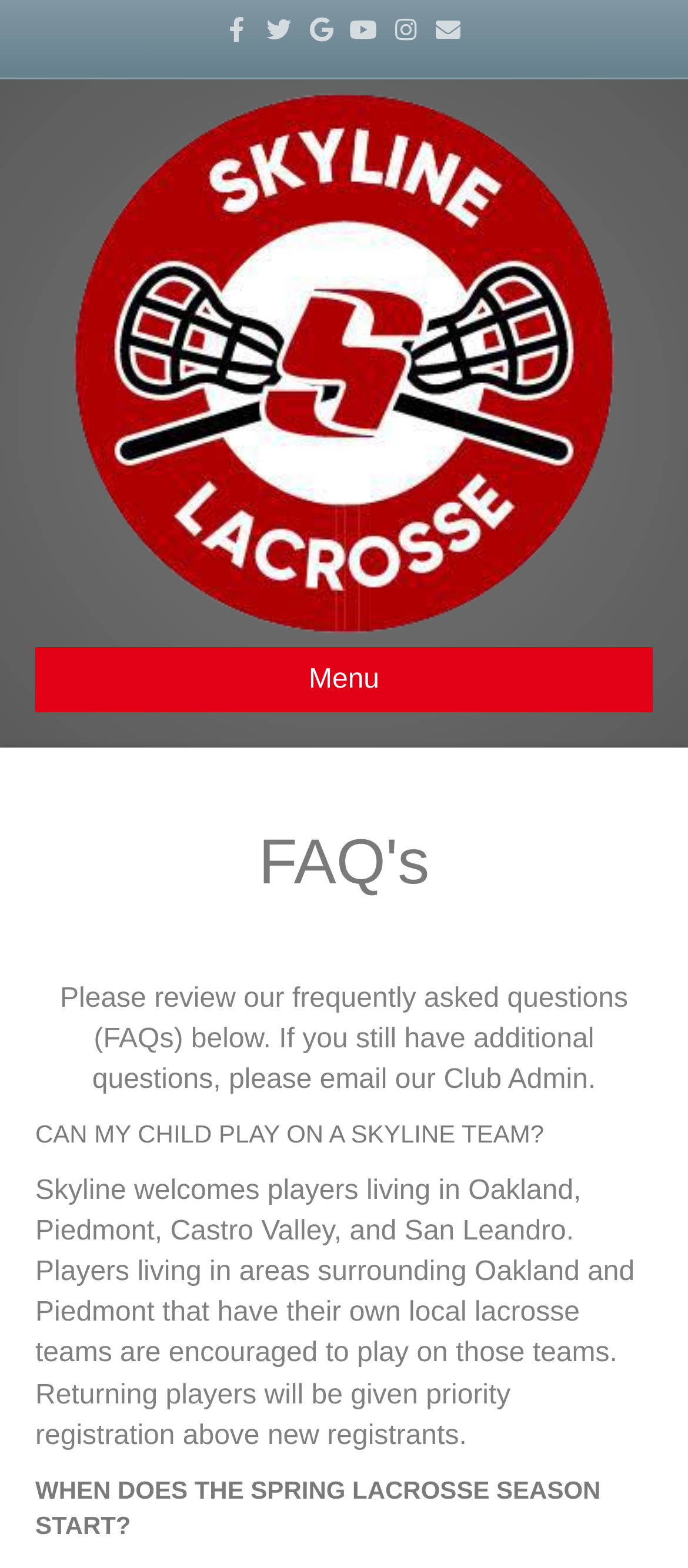Given the webpage screenshot, identify the bounding box of the UI element that matches this description: "alt="Skyline Lacrosse Club"".

[0.087, 0.222, 0.913, 0.241]